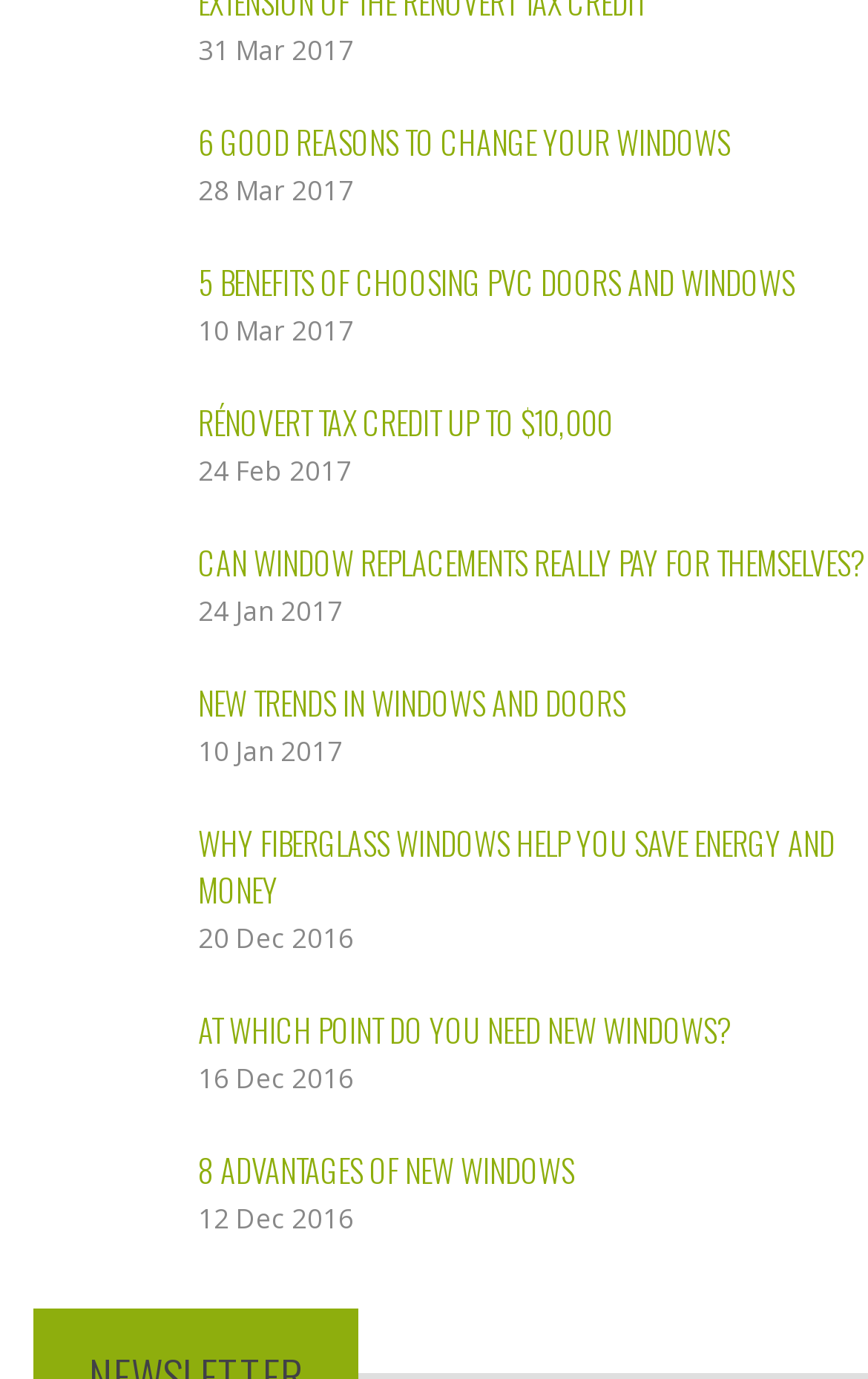What is the topic of the article on 24 Feb 2017?
Use the screenshot to answer the question with a single word or phrase.

Window replacements